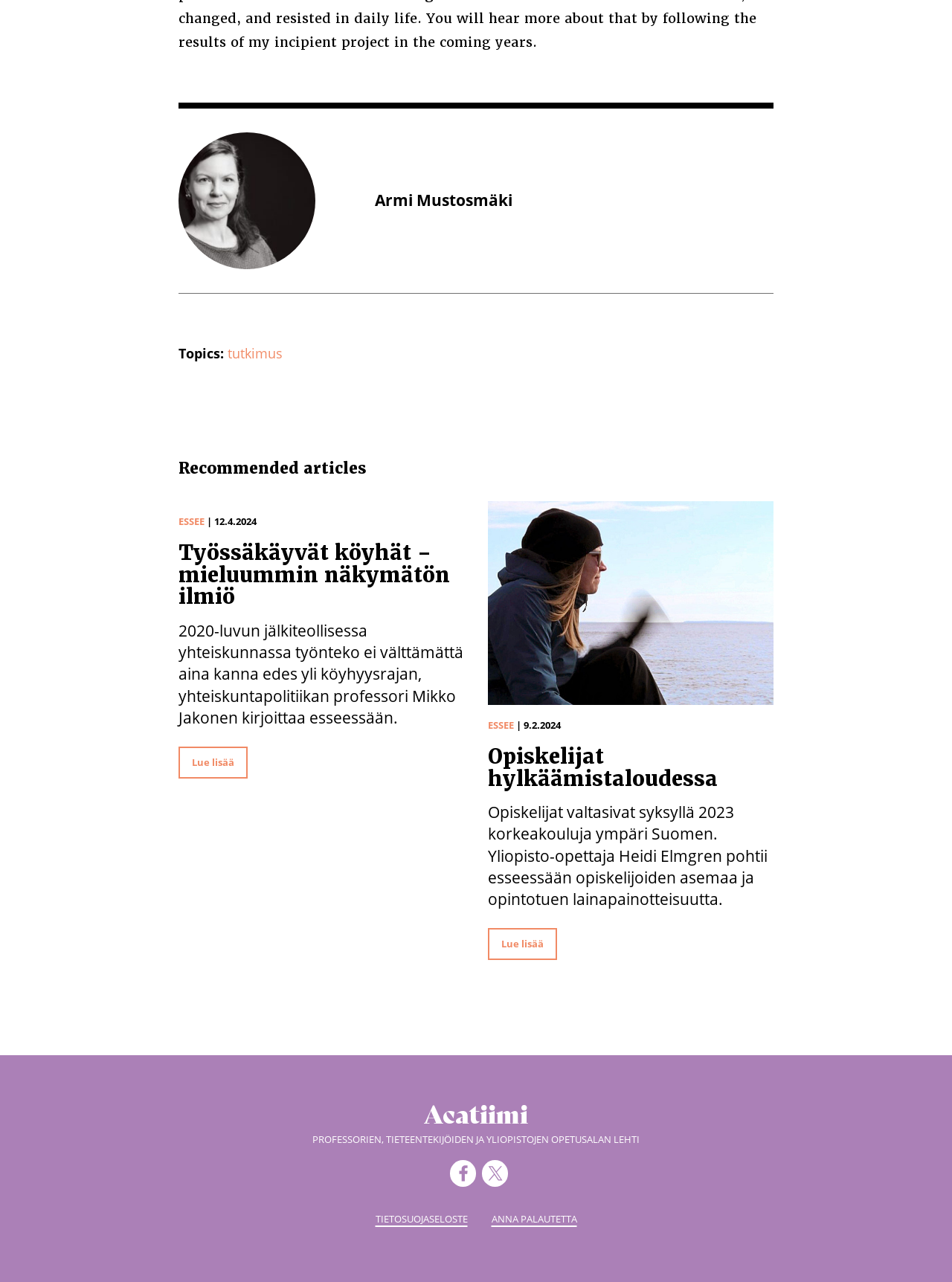Identify the bounding box coordinates of the region that needs to be clicked to carry out this instruction: "Visit the Facebook page". Provide these coordinates as four float numbers ranging from 0 to 1, i.e., [left, top, right, bottom].

[0.473, 0.905, 0.5, 0.926]